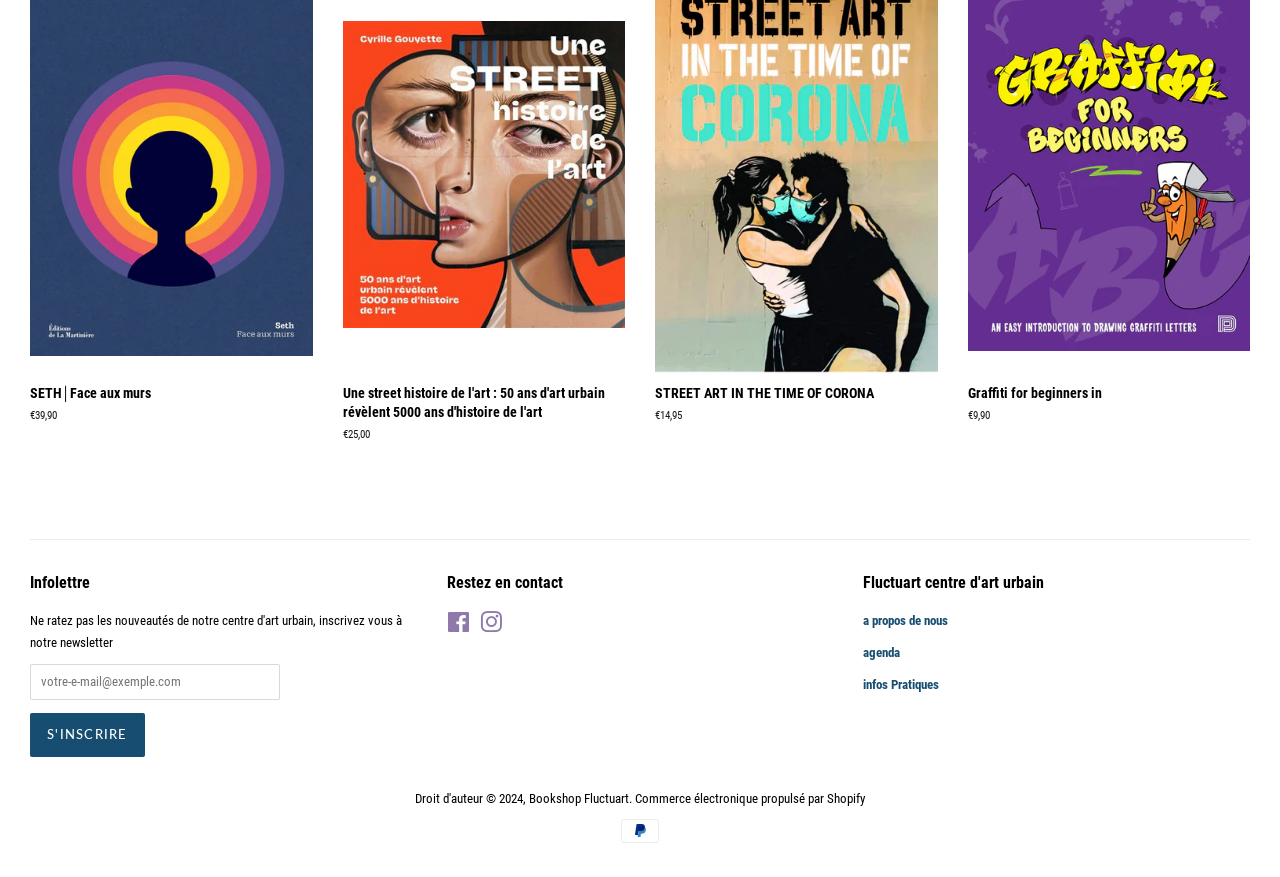Identify the bounding box coordinates of the clickable region required to complete the instruction: "Subscribe to the newsletter". The coordinates should be given as four float numbers within the range of 0 and 1, i.e., [left, top, right, bottom].

[0.023, 0.813, 0.113, 0.863]